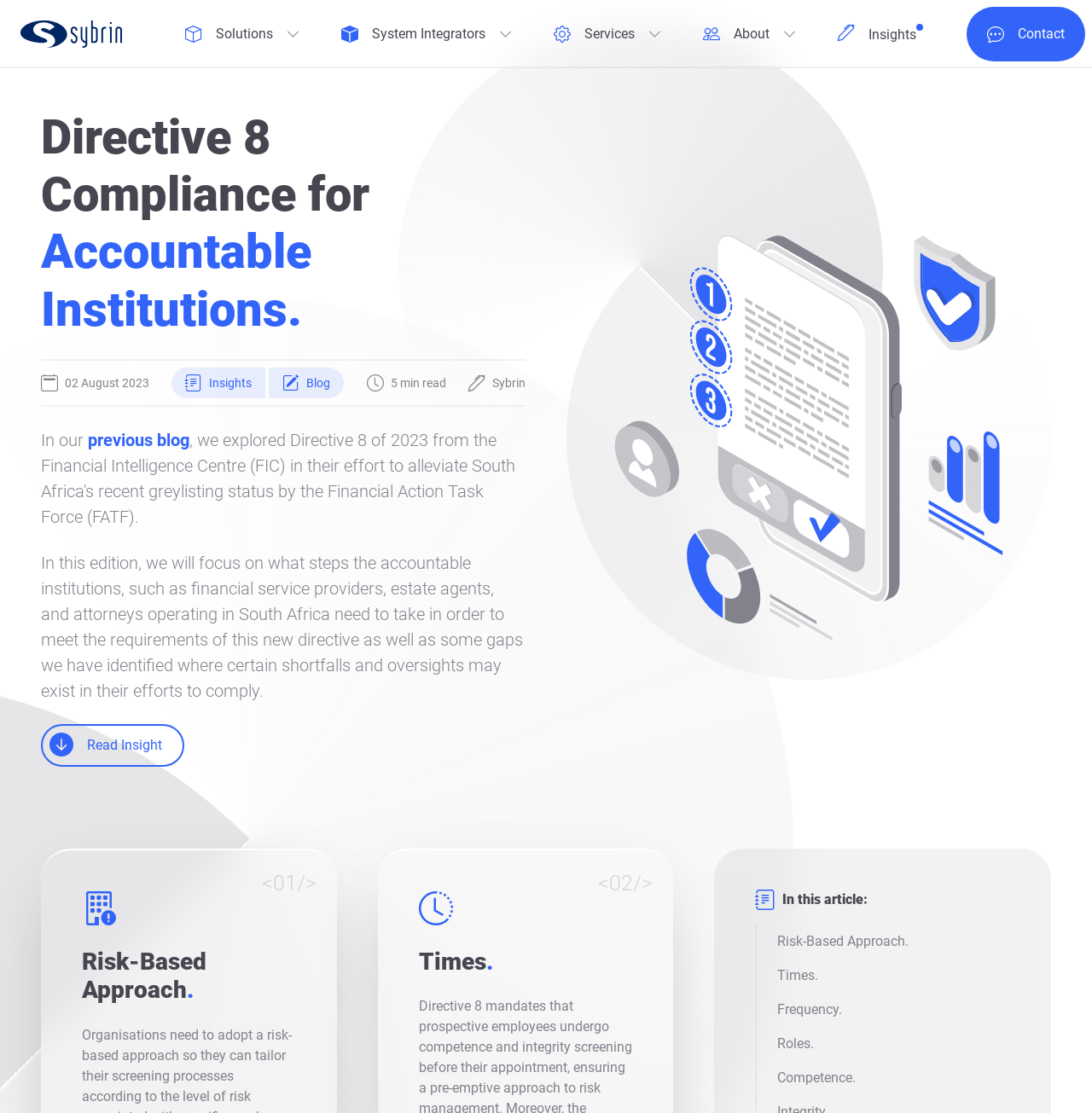Using the information shown in the image, answer the question with as much detail as possible: What is the date of the article?

The date of the article can be found in the middle of the webpage, where it is written as '02 August 2023'. This date is likely the publication date of the article.